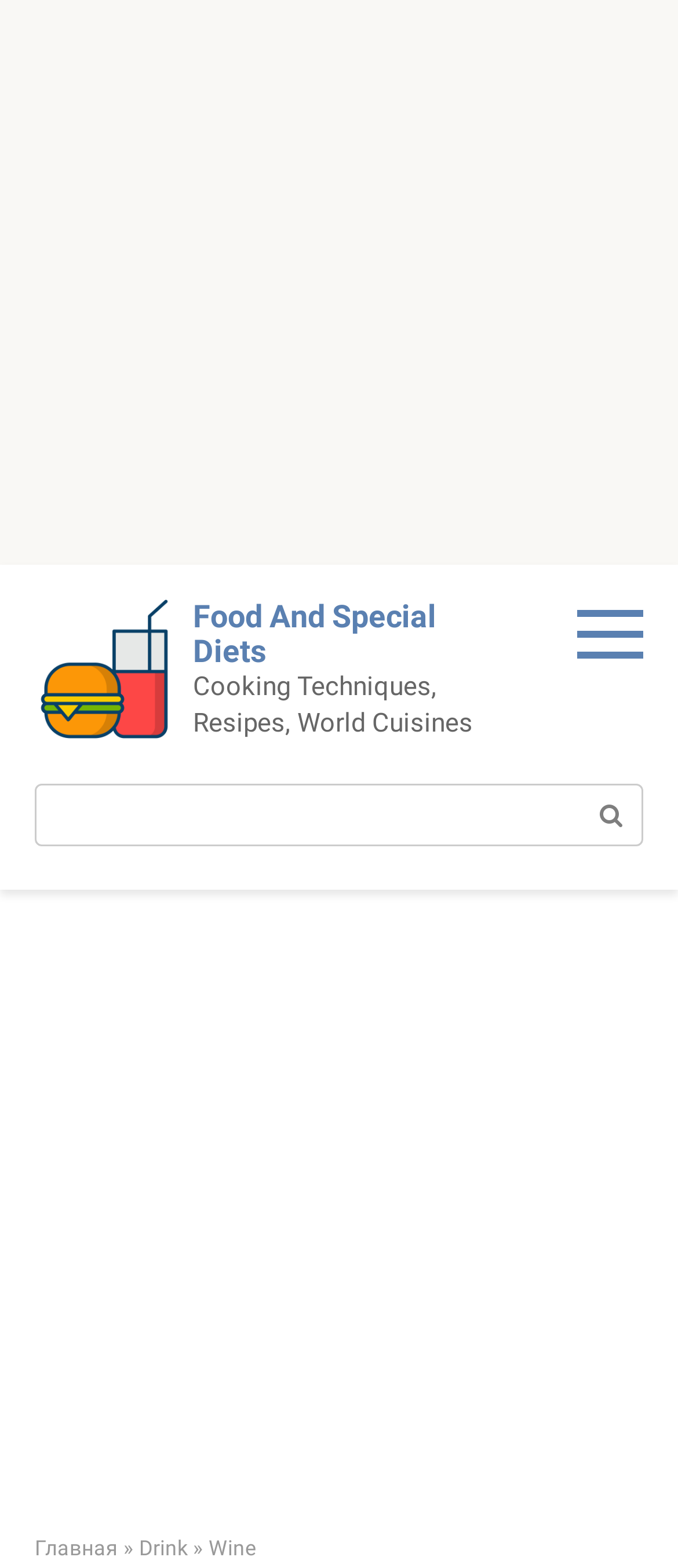Provide the bounding box coordinates of the section that needs to be clicked to accomplish the following instruction: "browse Drink section."

[0.205, 0.98, 0.277, 0.995]